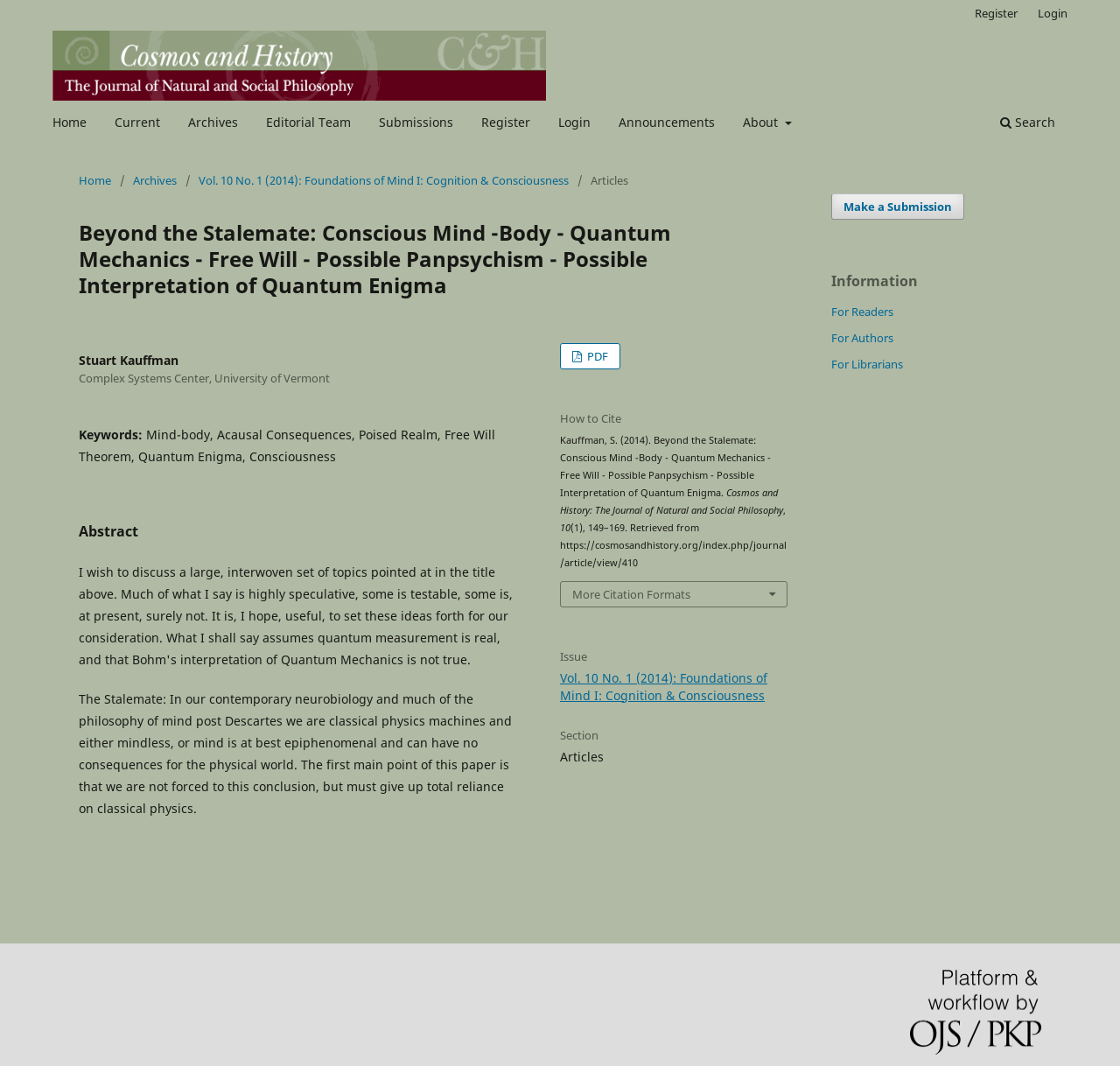Who is the author of the article?
Based on the visual details in the image, please answer the question thoroughly.

I found the answer by looking at the author information section, where it says 'Stuart Kauffman, Complex Systems Center, University of Vermont'.